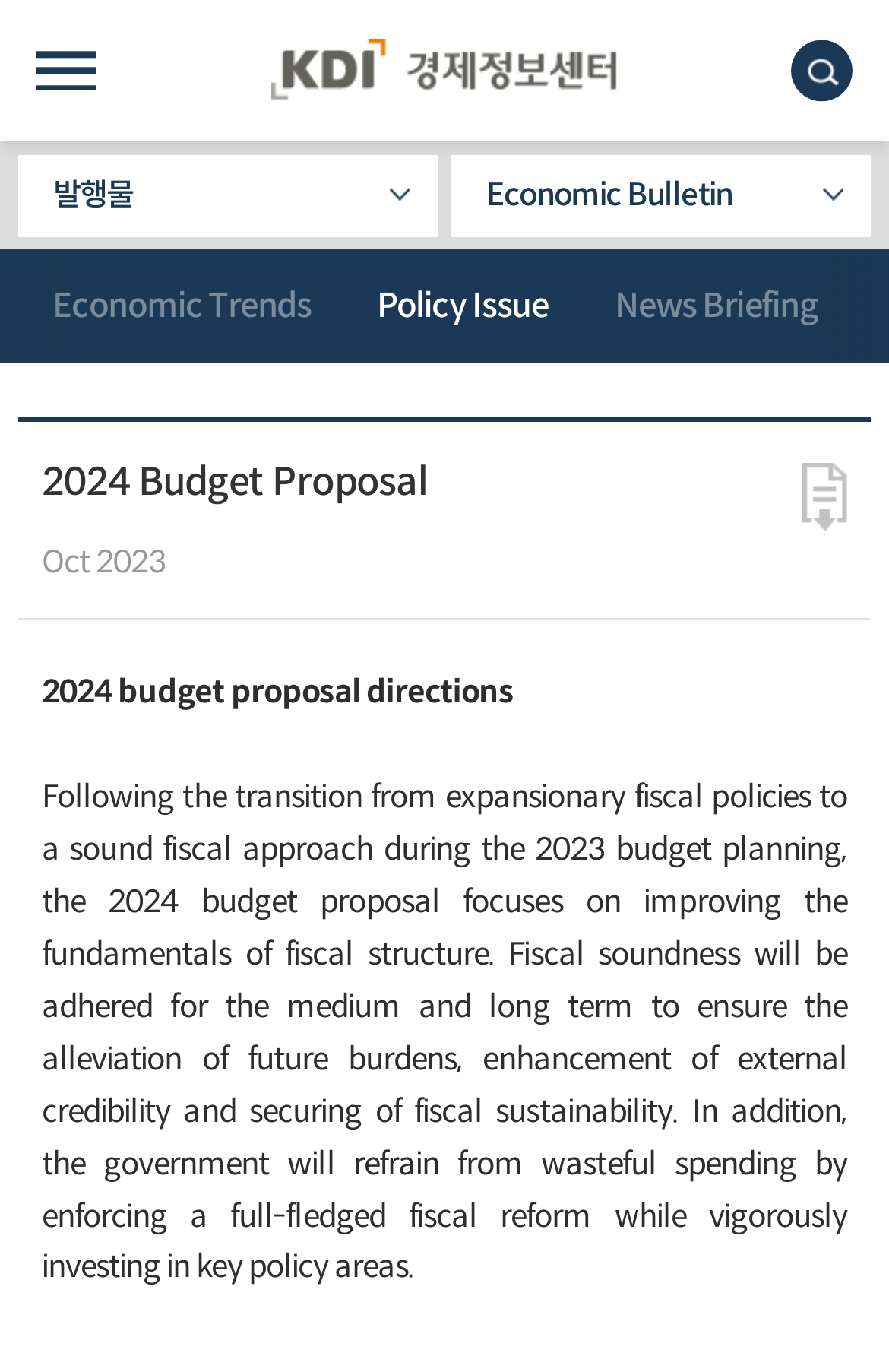Find and indicate the bounding box coordinates of the region you should select to follow the given instruction: "Browse 'Acrylic' artworks".

None